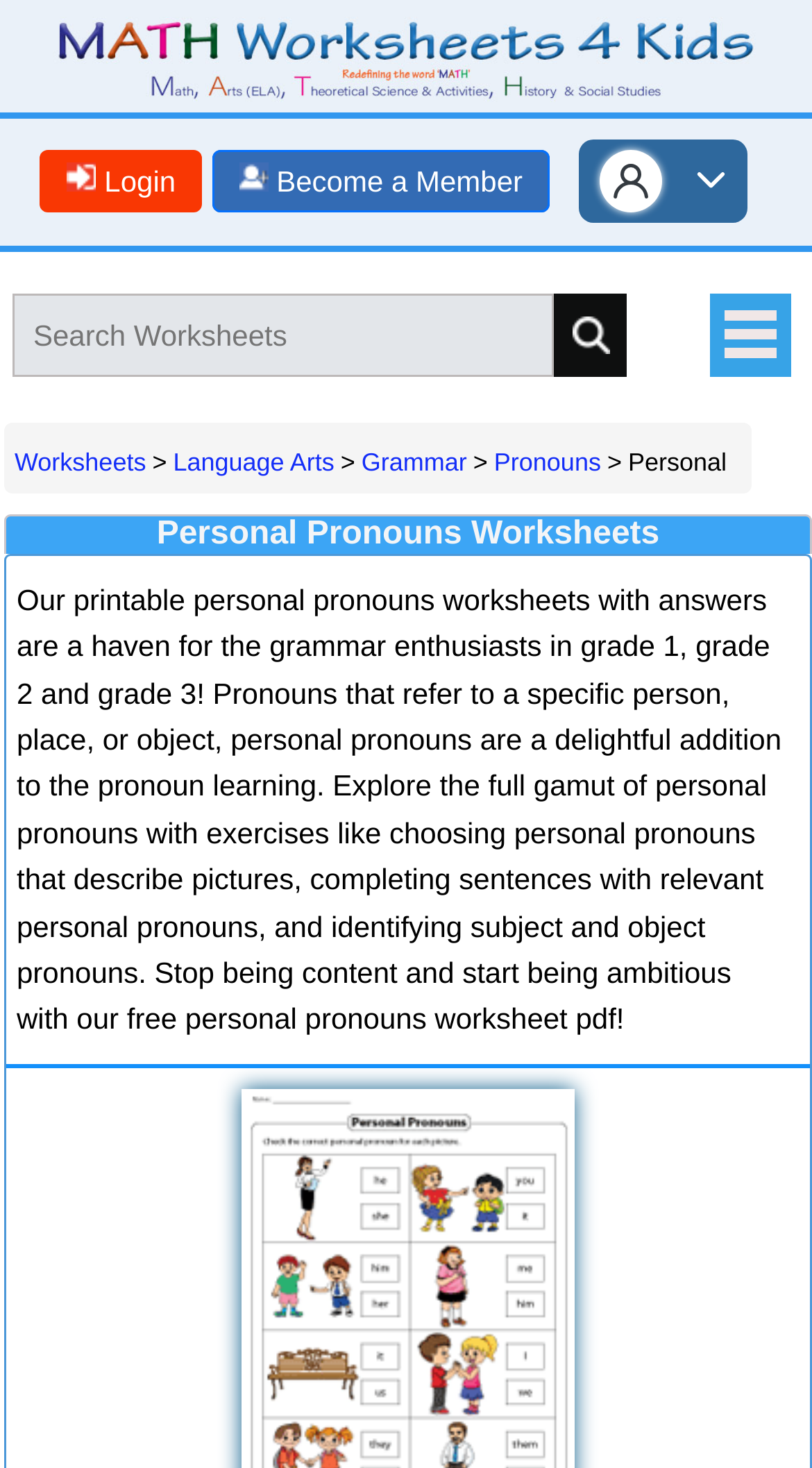What can users do with the search bar on this website?
Can you provide an in-depth and detailed response to the question?

The search bar allows users to search for specific worksheets, making it easier to find relevant resources for their needs.